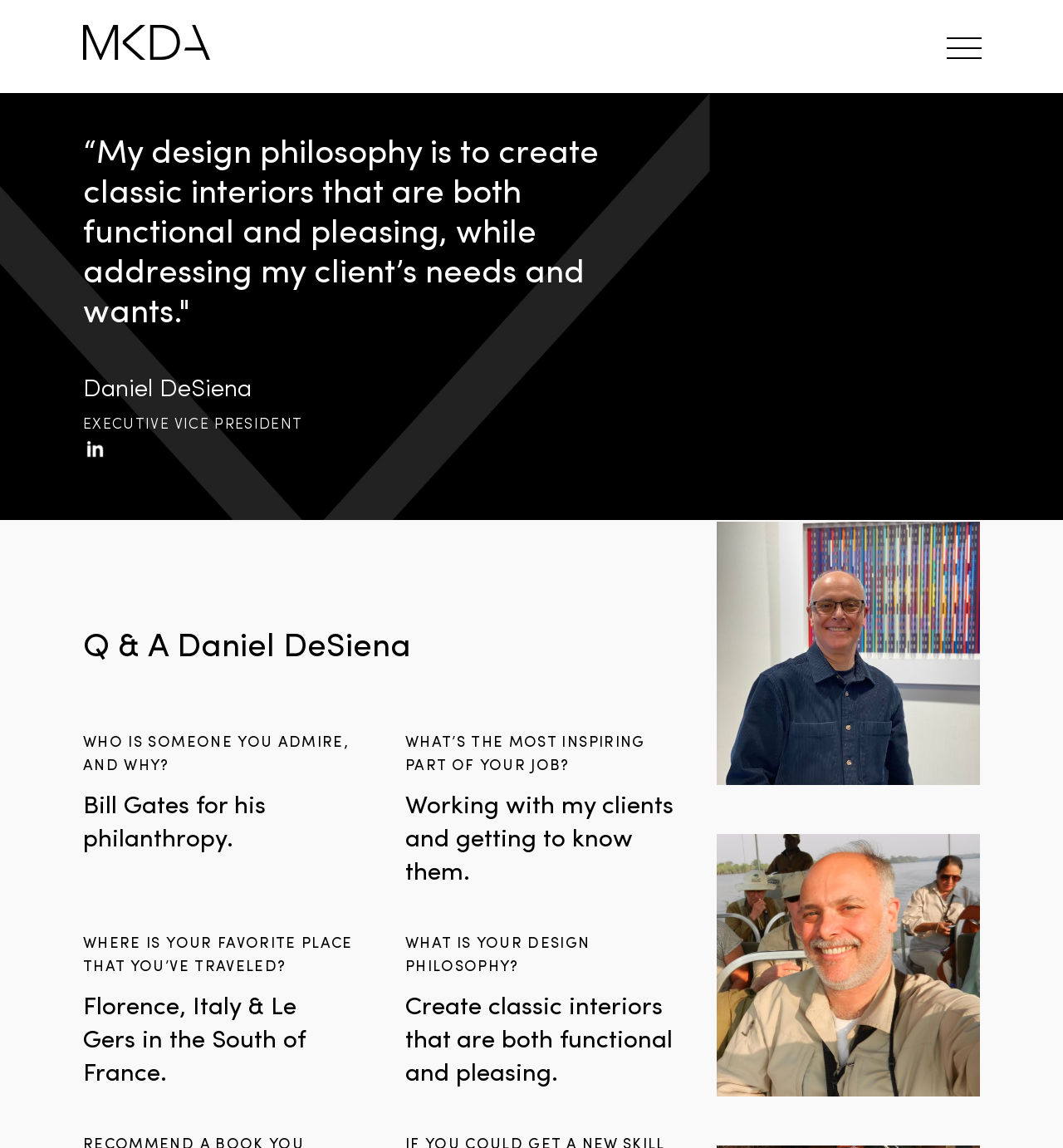Explain in detail what you observe on this webpage.

The webpage is about Daniel DeSiena, an Executive Vice President, and his design philosophy. At the top left, there is a link with the text "MKDA" accompanied by an image with the same name. Below this, there is a paragraph of text that describes Daniel's design philosophy, which is to create classic interiors that are both functional and pleasing, while addressing his client's needs and wants.

Further down, there is a section with Daniel's name and title, followed by three links. To the right of this section, there are three more links. Below these links, there is a heading "Q & A Daniel DeSiena" that introduces a series of questions and answers. The questions are "WHO IS SOMEONE YOU ADMIRE, AND WHY?", "WHAT'S THE MOST INSPIRING PART OF YOUR JOB?", "WHERE IS YOUR FAVORITE PLACE THAT YOU'VE TRAVELED?", and "WHAT IS YOUR DESIGN PHILOSOPHY?". The answers to these questions are provided in short paragraphs below each question.